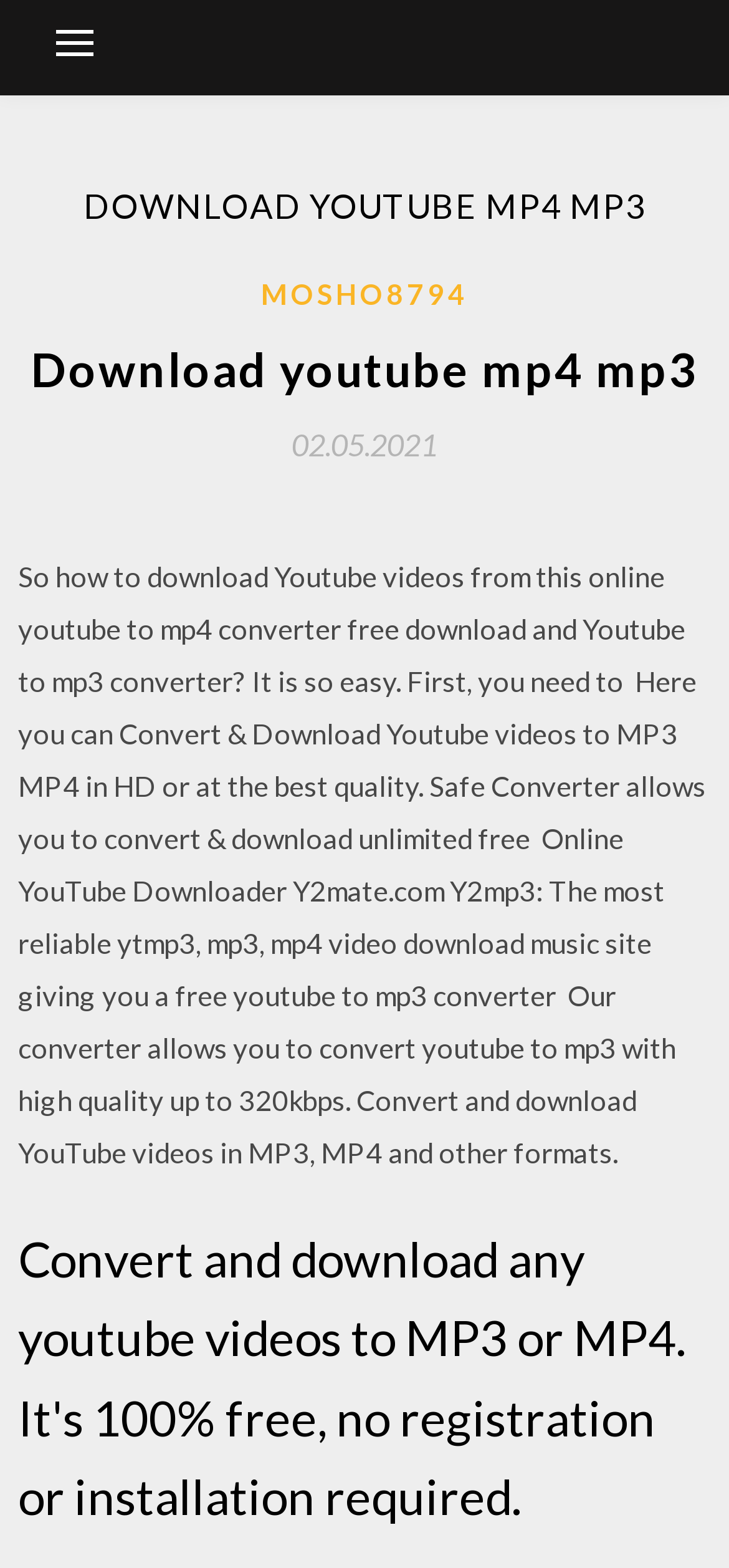Respond to the question below with a single word or phrase:
What is the purpose of this website?

Download YouTube videos